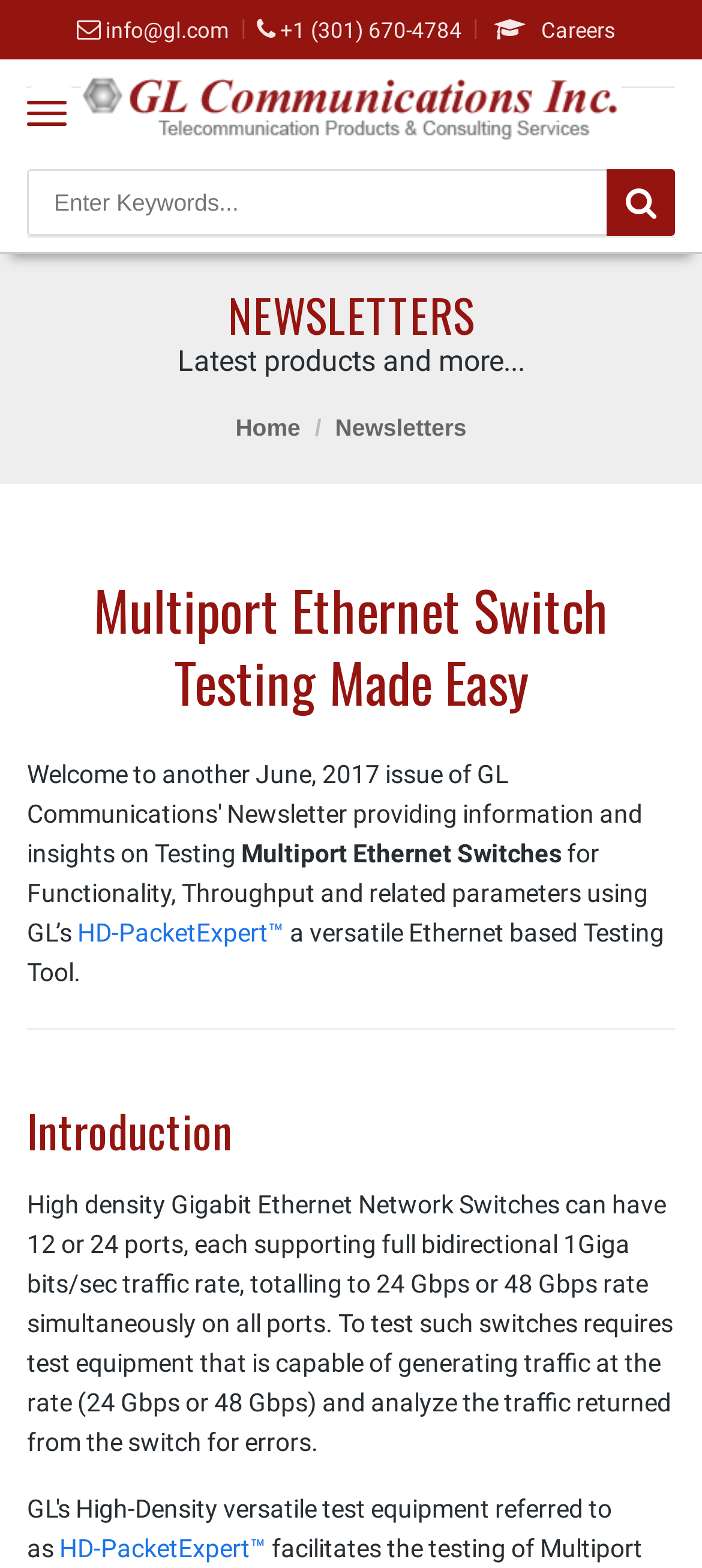What is the text in the search box?
Based on the screenshot, provide your answer in one word or phrase.

Enter Keywords...